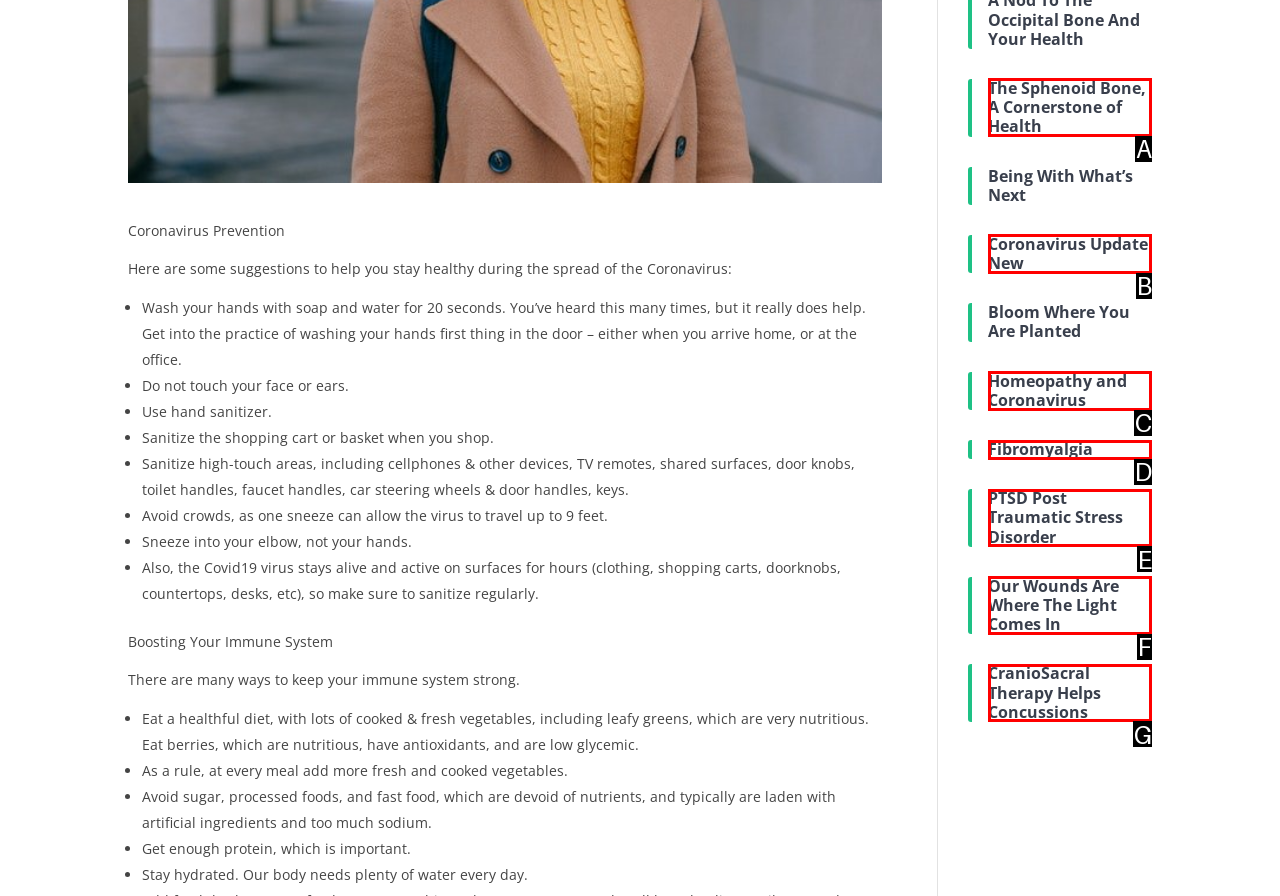Select the option that aligns with the description: Coronavirus Update New
Respond with the letter of the correct choice from the given options.

B